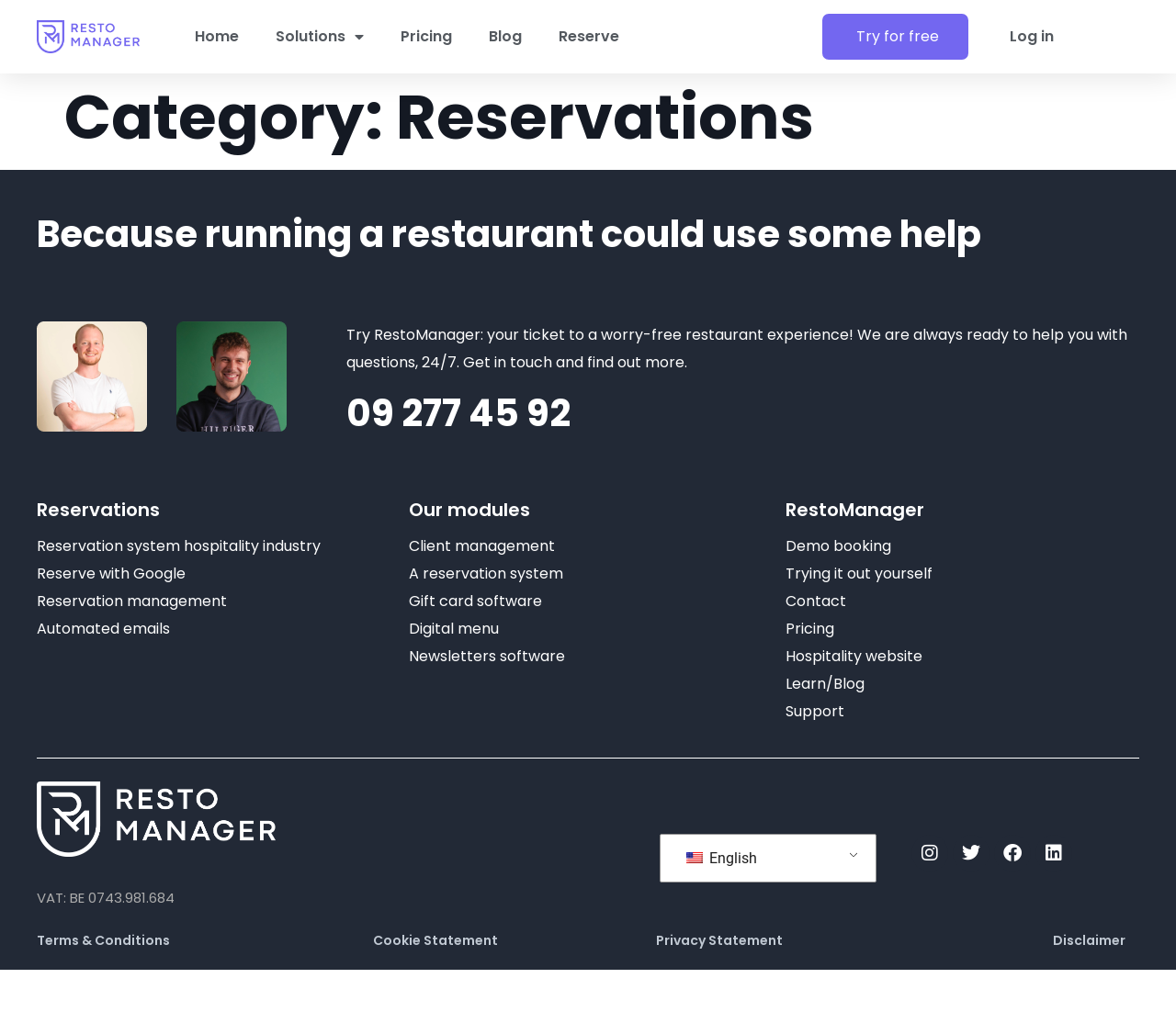Determine the bounding box coordinates of the element's region needed to click to follow the instruction: "View the blog". Provide these coordinates as four float numbers between 0 and 1, formatted as [left, top, right, bottom].

[0.416, 0.015, 0.444, 0.057]